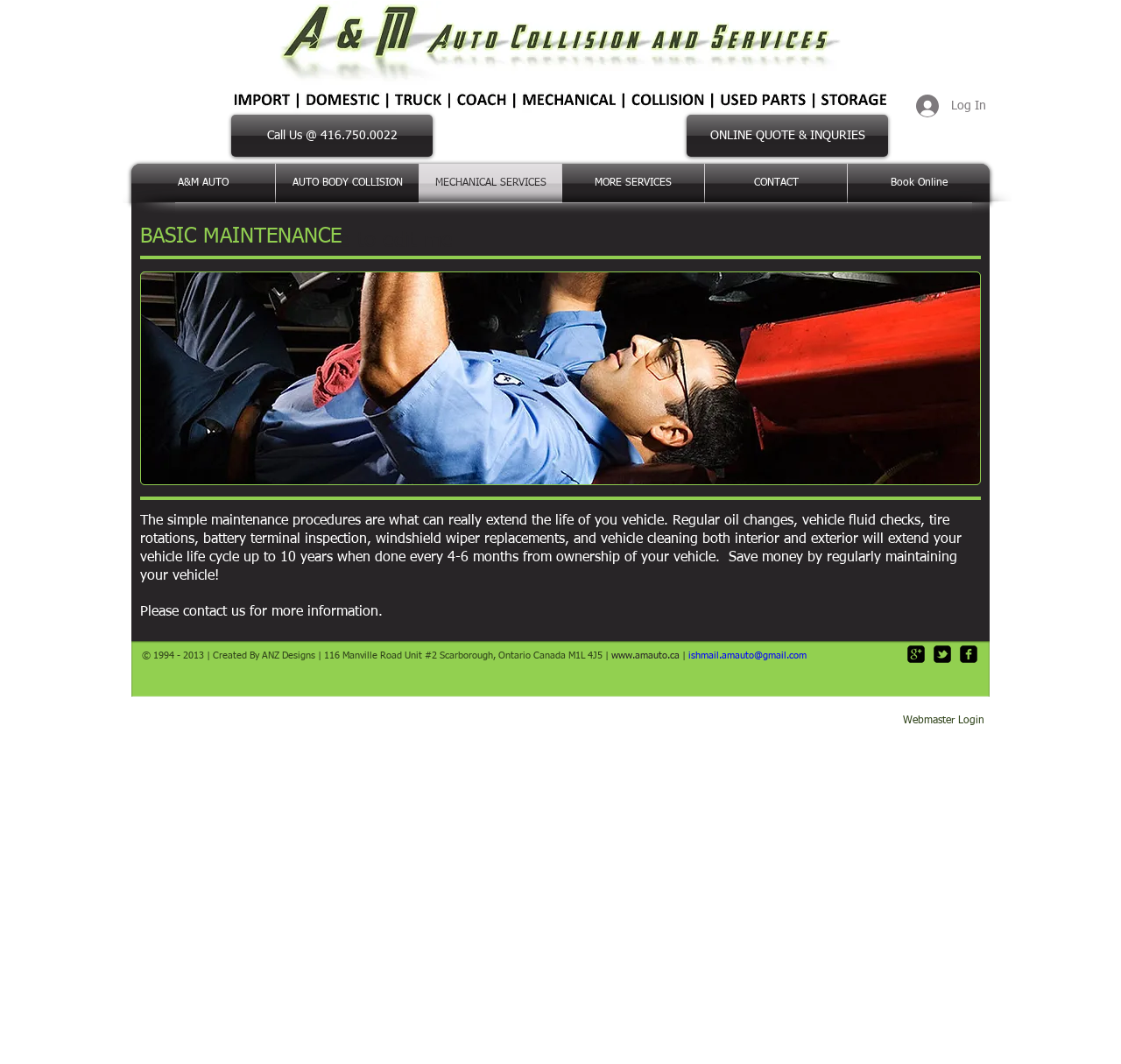Identify the bounding box coordinates for the element you need to click to achieve the following task: "Call us for inquiry". Provide the bounding box coordinates as four float numbers between 0 and 1, in the form [left, top, right, bottom].

[0.206, 0.108, 0.386, 0.147]